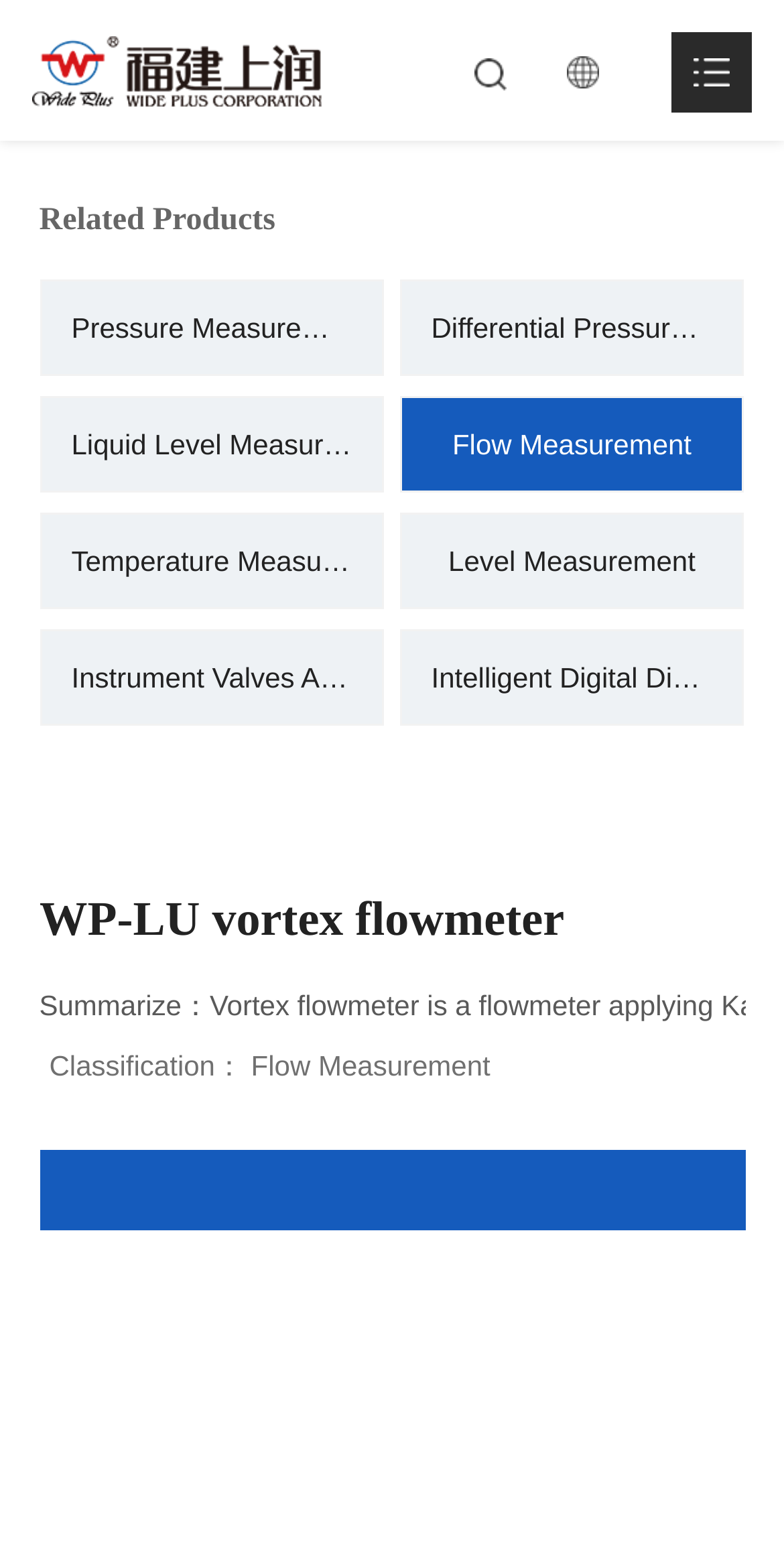Find the bounding box coordinates of the clickable area that will achieve the following instruction: "Search for something".

[0.599, 0.085, 0.661, 0.162]